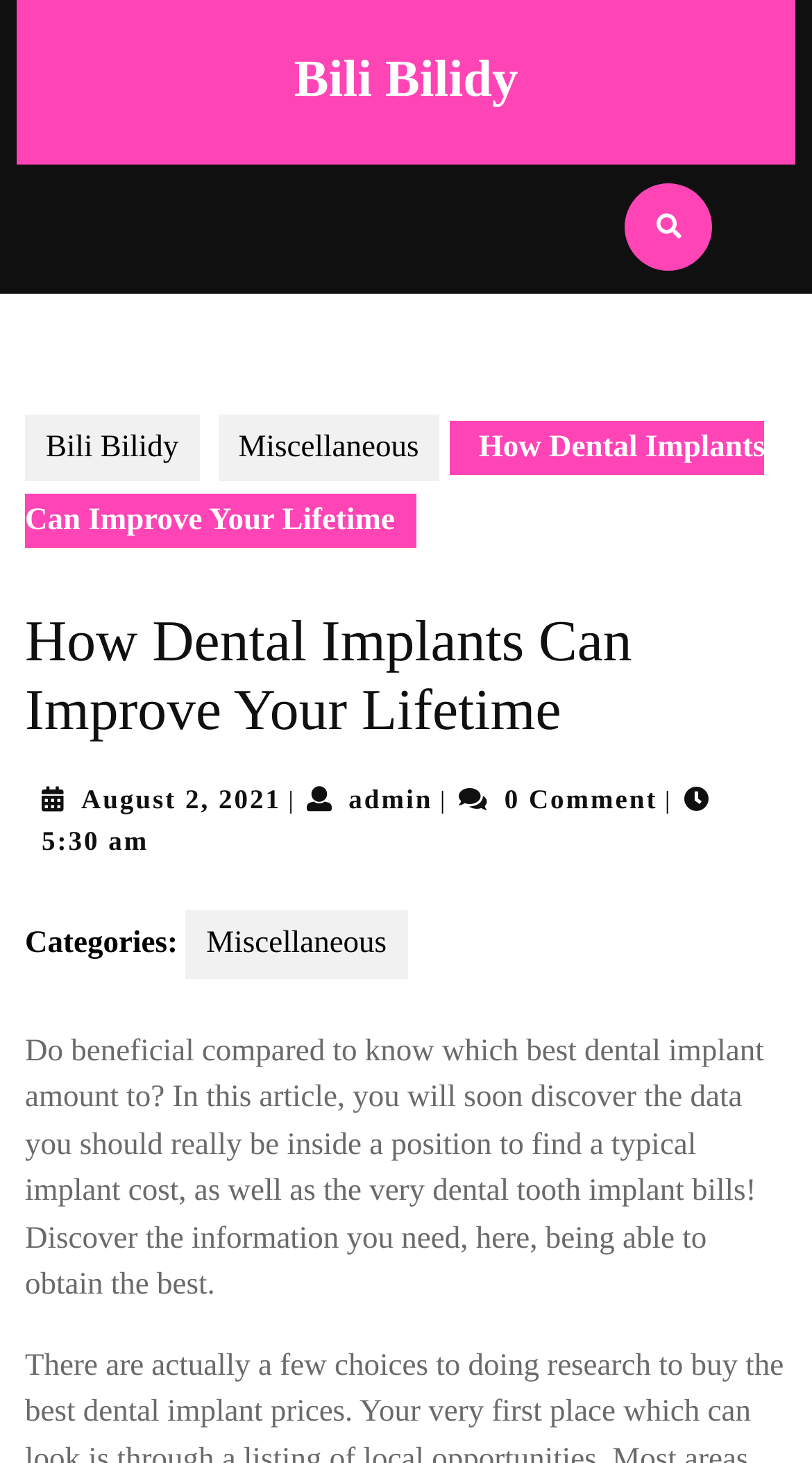Utilize the details in the image to give a detailed response to the question: How many comments does this article have?

I found the number of comments by looking at the text '0 Comment' below the article title, which indicates that there are no comments on this article.